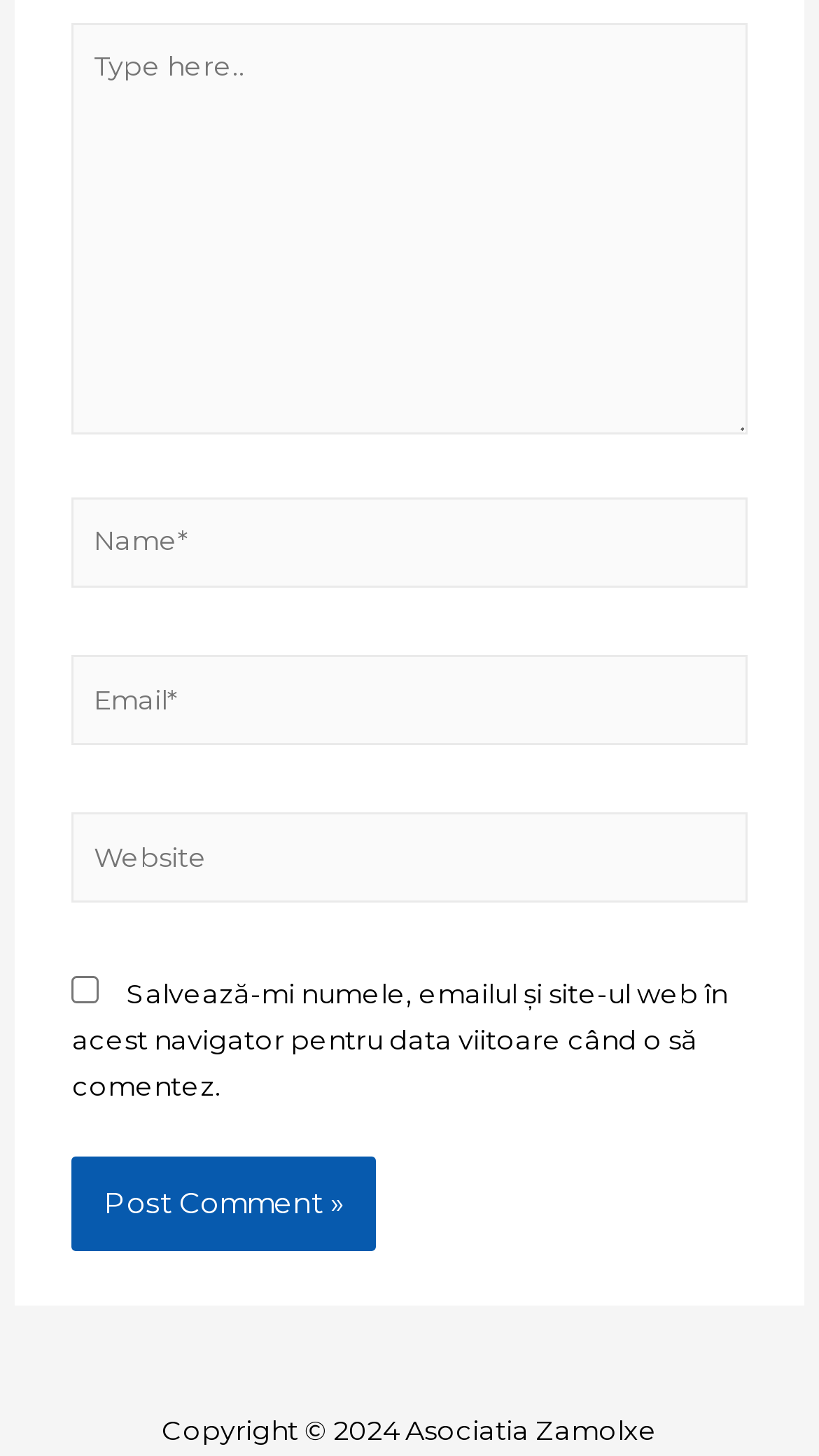What is the purpose of the checkbox?
Using the image, give a concise answer in the form of a single word or short phrase.

Save comment info